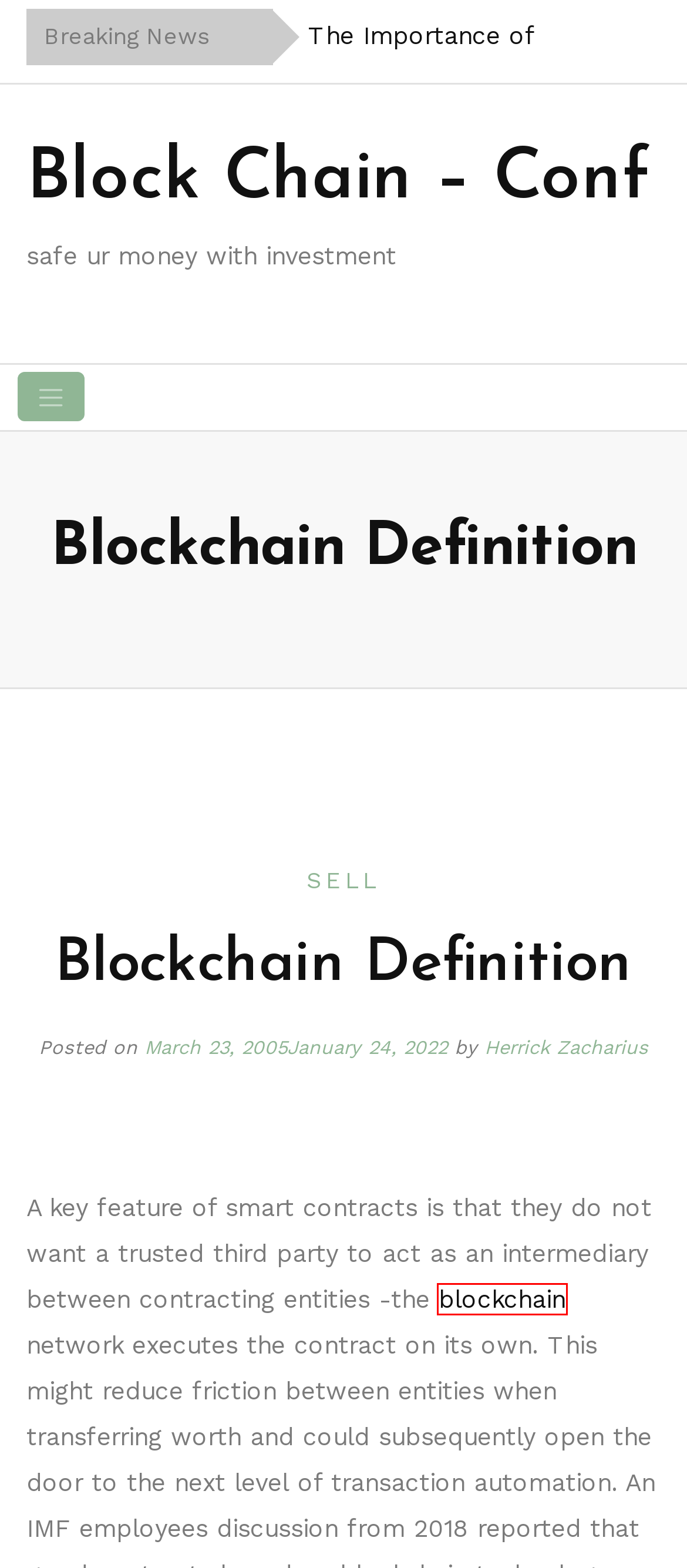Inspect the screenshot of a webpage with a red rectangle bounding box. Identify the webpage description that best corresponds to the new webpage after clicking the element inside the bounding box. Here are the candidates:
A. What to Do and Know Related Business Investment
B. ex-card - Education Sciences and Career Community
C. u7networks.com - General
D. avenue fitness – House of Beauty, Healthy and Lifestyle
E. klimatlounge – Home Improvement, services and Real Estate
F. hertfordshire cross roads south – Navigating the Automotive Universe
G. Bee Info - House of Beauty and Healthy
H. wp kraken - House of Web Development & Software to Increase your Business

D